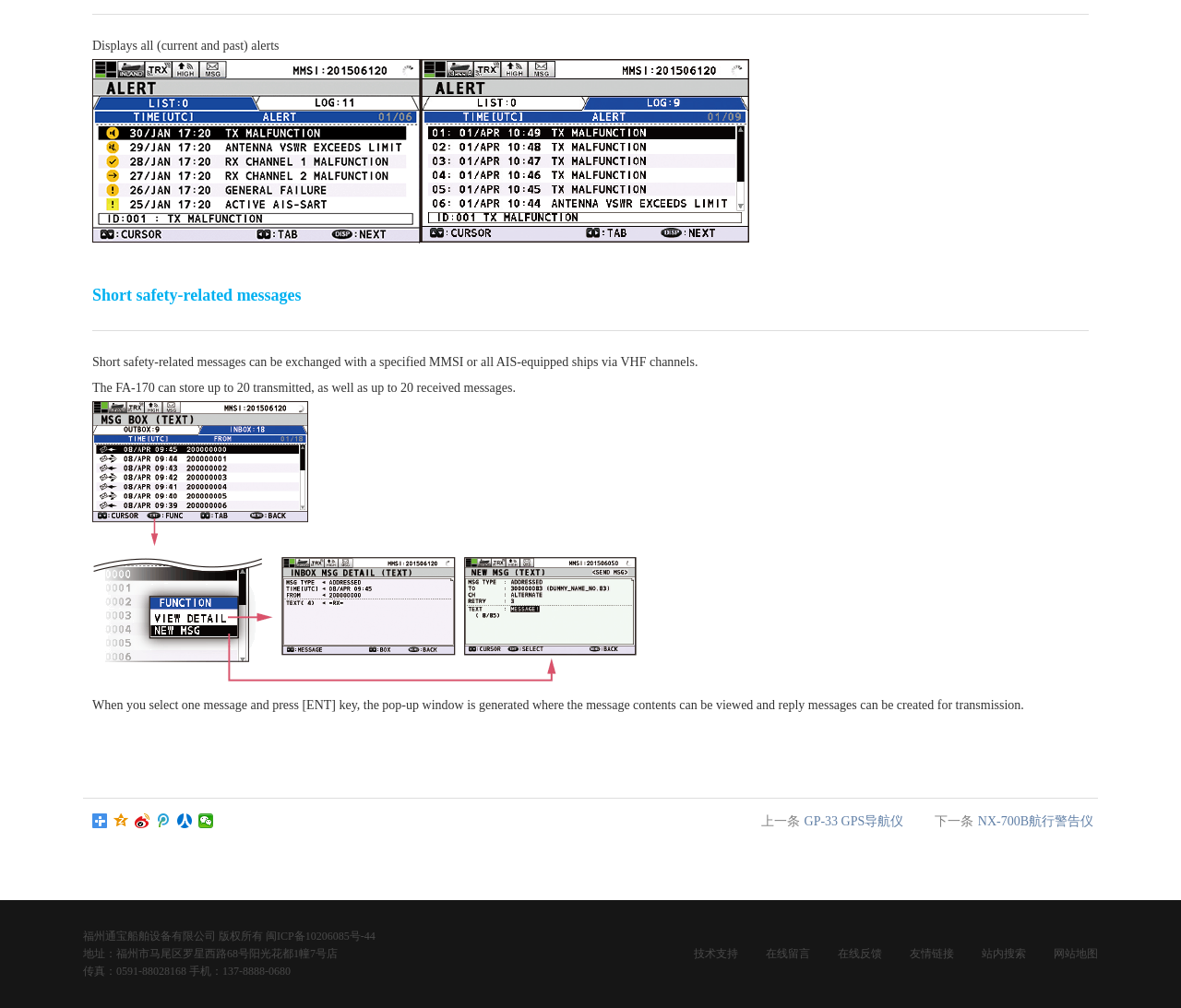Can you specify the bounding box coordinates of the area that needs to be clicked to fulfill the following instruction: "Search in the website"?

[0.831, 0.94, 0.869, 0.953]